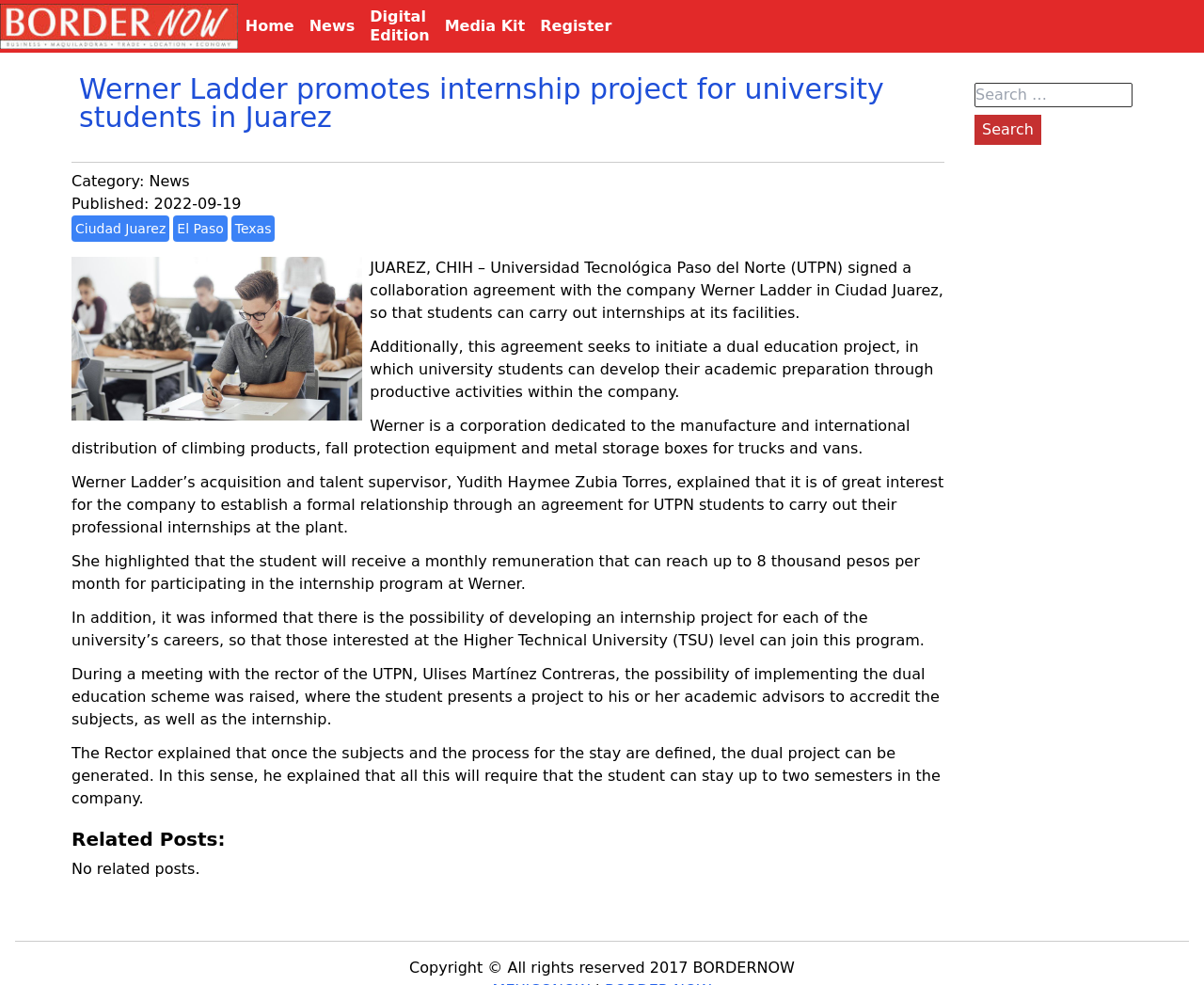Identify the bounding box coordinates for the region of the element that should be clicked to carry out the instruction: "Click on the 'HOME' link". The bounding box coordinates should be four float numbers between 0 and 1, i.e., [left, top, right, bottom].

None